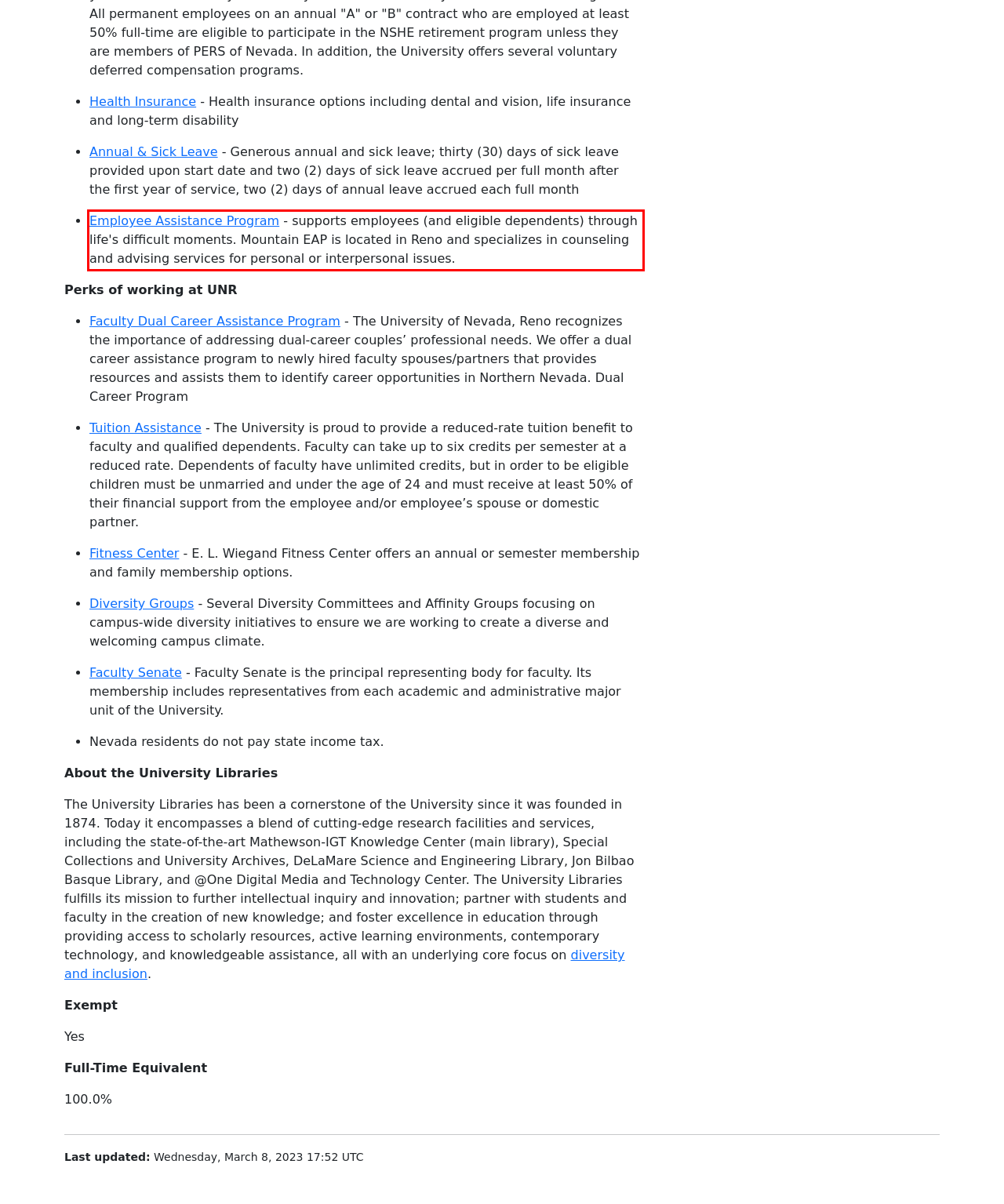You are looking at a screenshot of a webpage with a red rectangle bounding box. Use OCR to identify and extract the text content found inside this red bounding box.

Employee Assistance Program - supports employees (and eligible dependents) through life's difficult moments. Mountain EAP is located in Reno and specializes in counseling and advising services for personal or interpersonal issues.